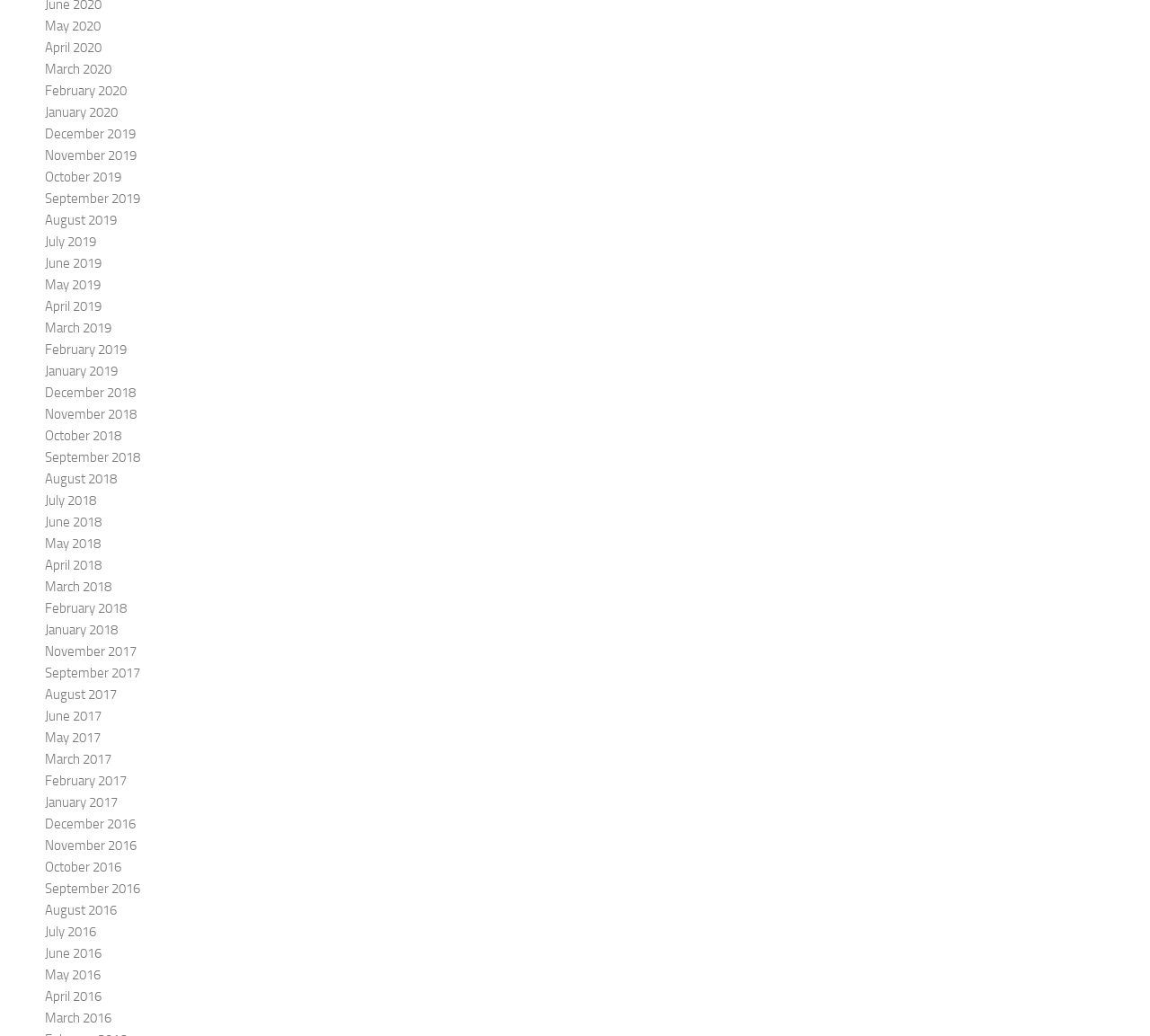Give a one-word or short phrase answer to this question: 
How many total months are available?

44